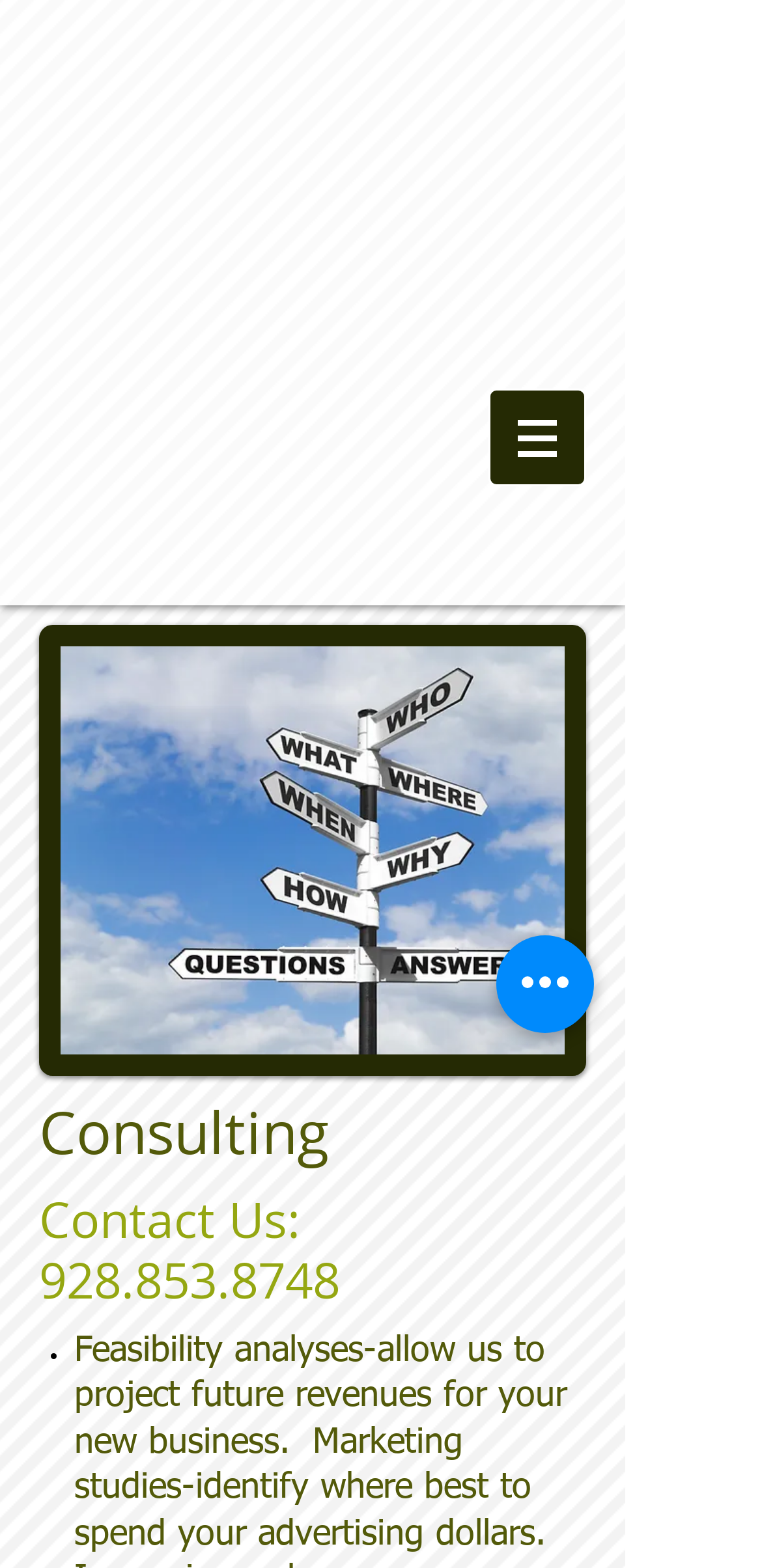What is the name of the consulting firm?
Please provide a detailed and thorough answer to the question.

I looked at the top of the webpage and found the name of the consulting firm, which is Gary Vallen Consulting, along with an Arizona flag icon.